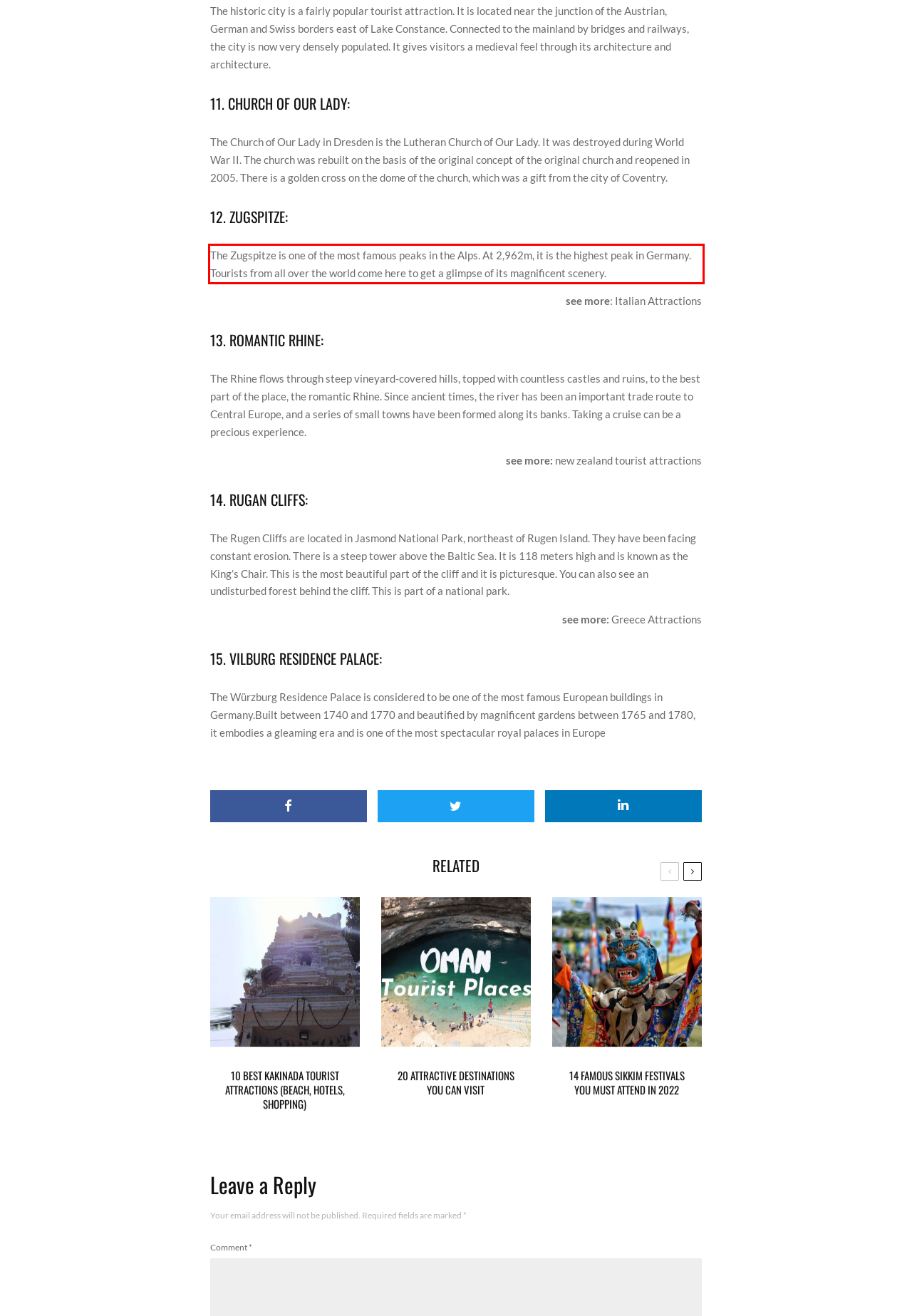Please recognize and transcribe the text located inside the red bounding box in the webpage image.

The Zugspitze is one of the most famous peaks in the Alps. At 2,962m, it is the highest peak in Germany. Tourists from all over the world come here to get a glimpse of its magnificent scenery.